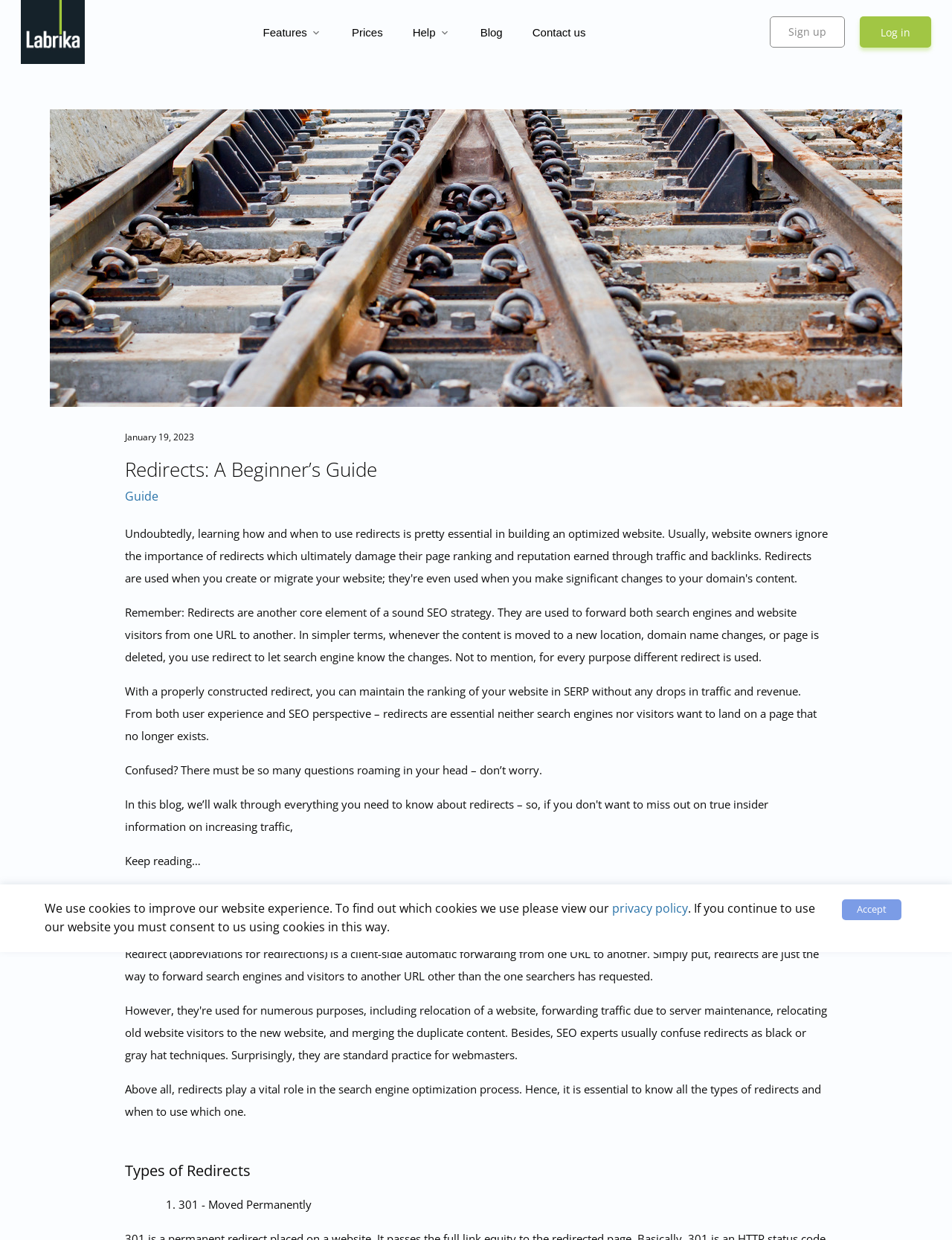What is the position of the 'Sign up' button on the webpage?
Provide a thorough and detailed answer to the question.

I looked at the bounding box coordinates of the 'Sign up' button element, which are [0.809, 0.013, 0.887, 0.038]. This indicates that the button is located at the top-right corner of the webpage.